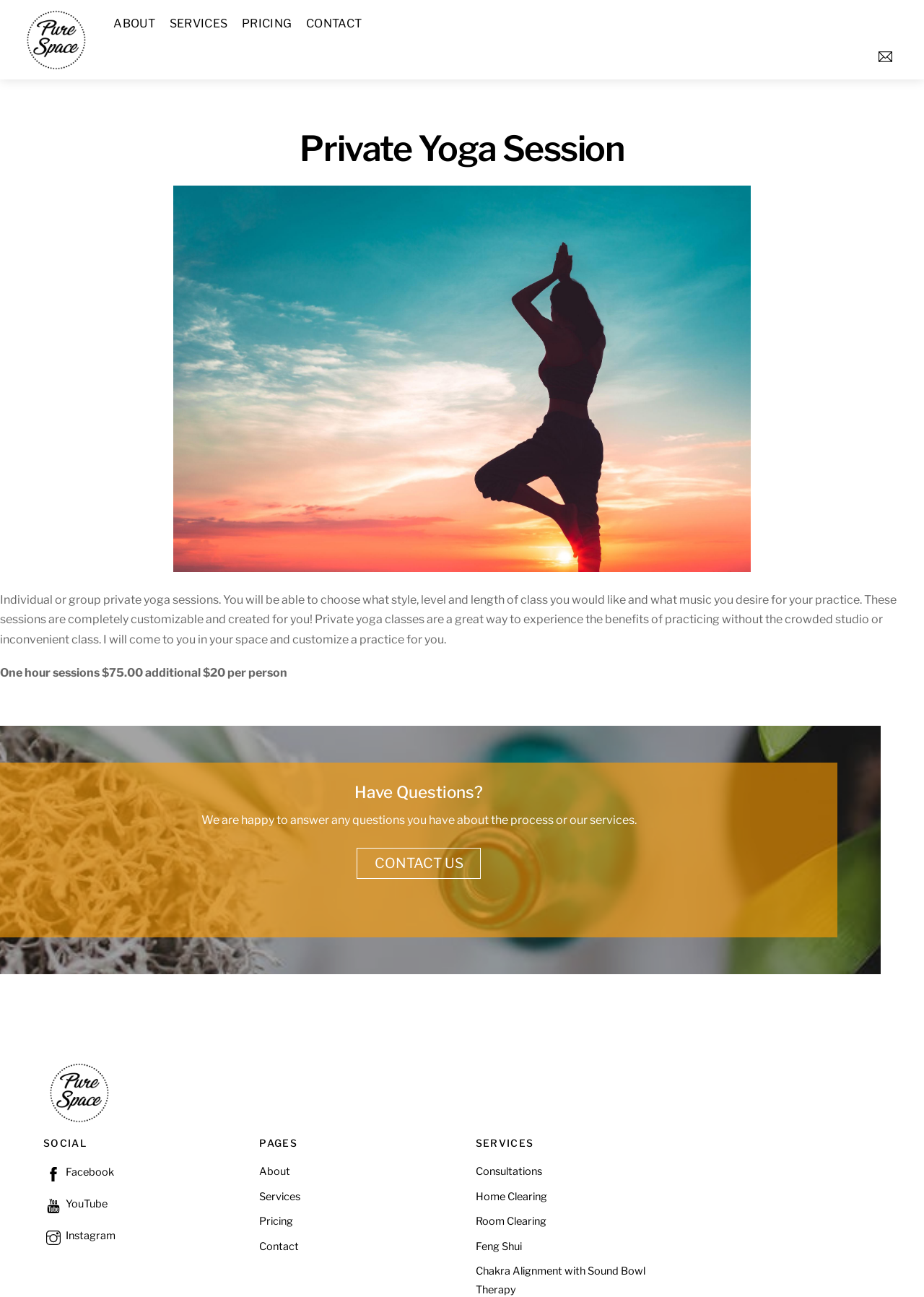Please predict the bounding box coordinates (top-left x, top-left y, bottom-right x, bottom-right y) for the UI element in the screenshot that fits the description: CONTACT US

[0.386, 0.654, 0.521, 0.678]